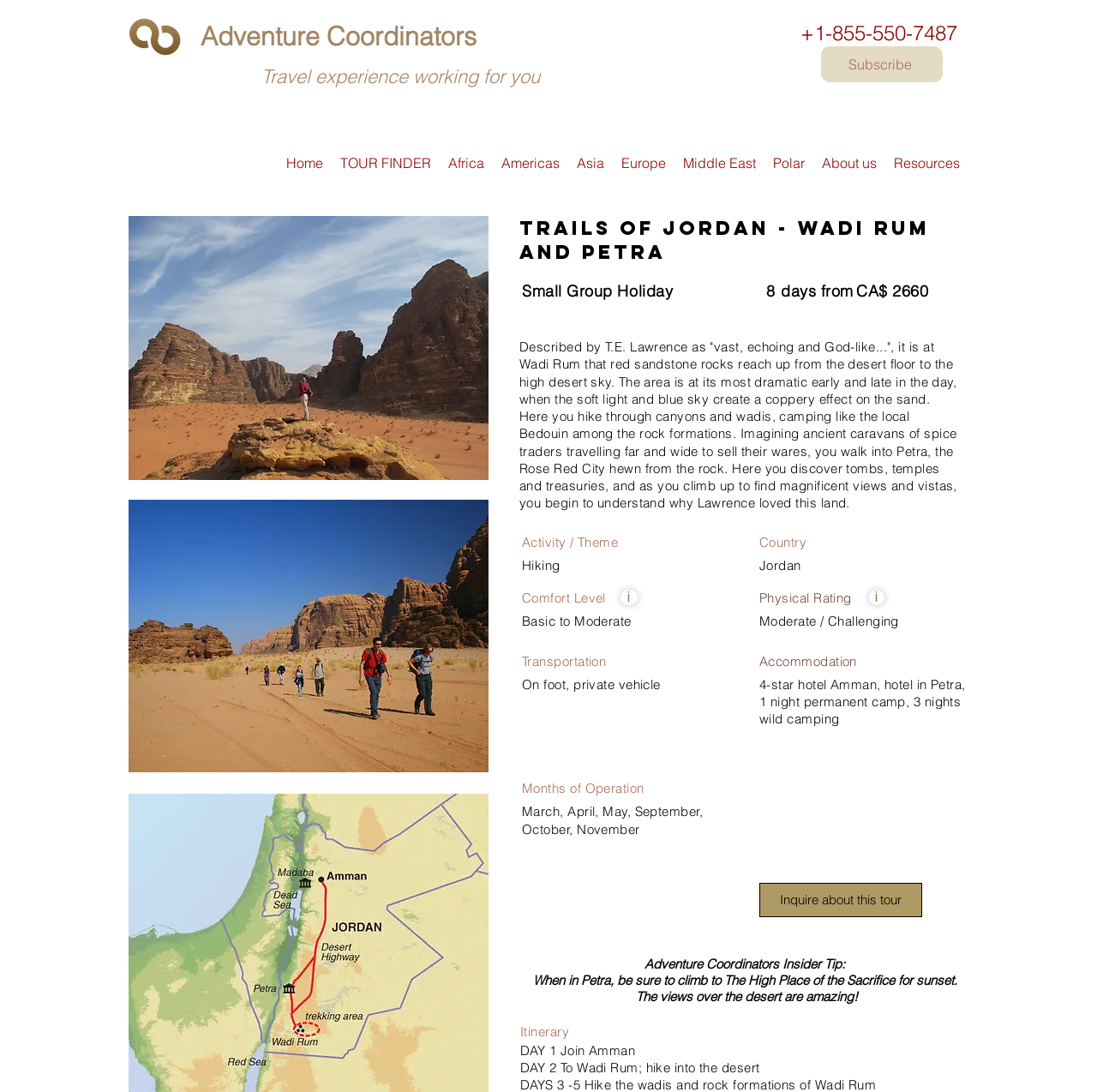Describe all significant elements and features of the webpage.

This webpage is about a travel tour company, specifically showcasing a tour called "Trails of Jordan - Wadi Rum and Petra". At the top left corner, there is a favicon and a logo of "Adventure Coordinators" with a link to the company's website. Next to it, there is a phone number "+1-855-550-7487" and a "Subscribe" link.

Below the top section, there is a navigation menu with links to different parts of the website, including "Home", "TOUR FINDER", and various geographic regions such as "Africa", "Americas", "Asia", "Europe", "Middle East", and "Polar". There is also a link to "About us" and "Resources".

The main content of the webpage is about the "Trails of Jordan - Wadi Rum and Petra" tour. There are three images on the left side of the page, each with a description of the tour. The text describes the natural beauty of Wadi Rum and Petra, and the activities that tourists can do on the tour, such as hiking and camping.

On the right side of the page, there is a section with details about the tour, including the duration, price, and comfort level. There are also sections for "Activity / Theme", "Country", "Hiking", "Physical Rating", "Transportation", and "Accommodation", which provide more information about the tour.

Further down the page, there is a section with "Months of Operation" and a list of months when the tour is available. There is also a button to "Inquire about this tour" and a section with an "Adventure Coordinators Insider Tip" about visiting Petra.

At the bottom of the page, there is a section with the itinerary of the tour, including the activities and destinations for each day of the tour.